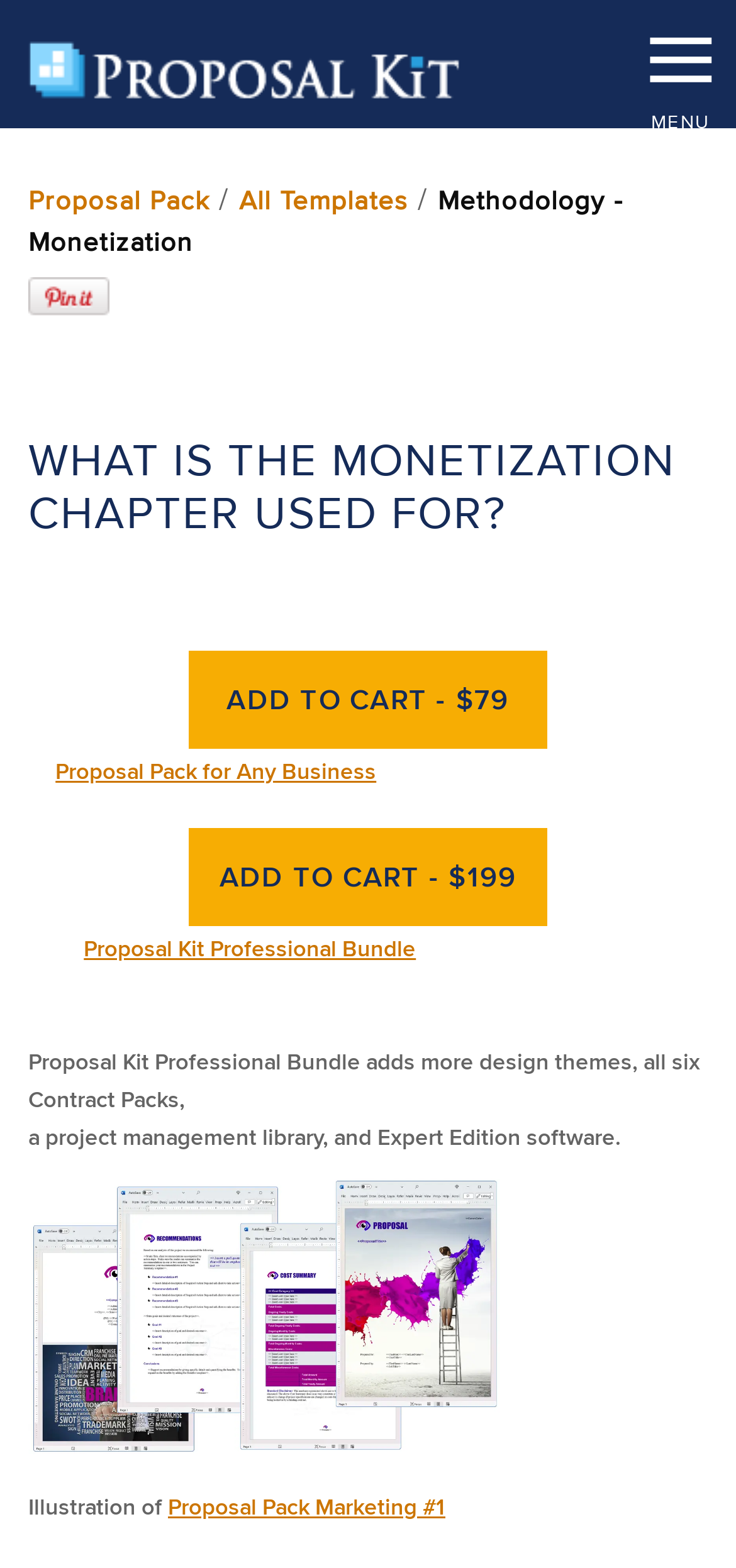What is the name of the bundle that adds more design themes?
Using the image as a reference, answer with just one word or a short phrase.

Proposal Kit Professional Bundle